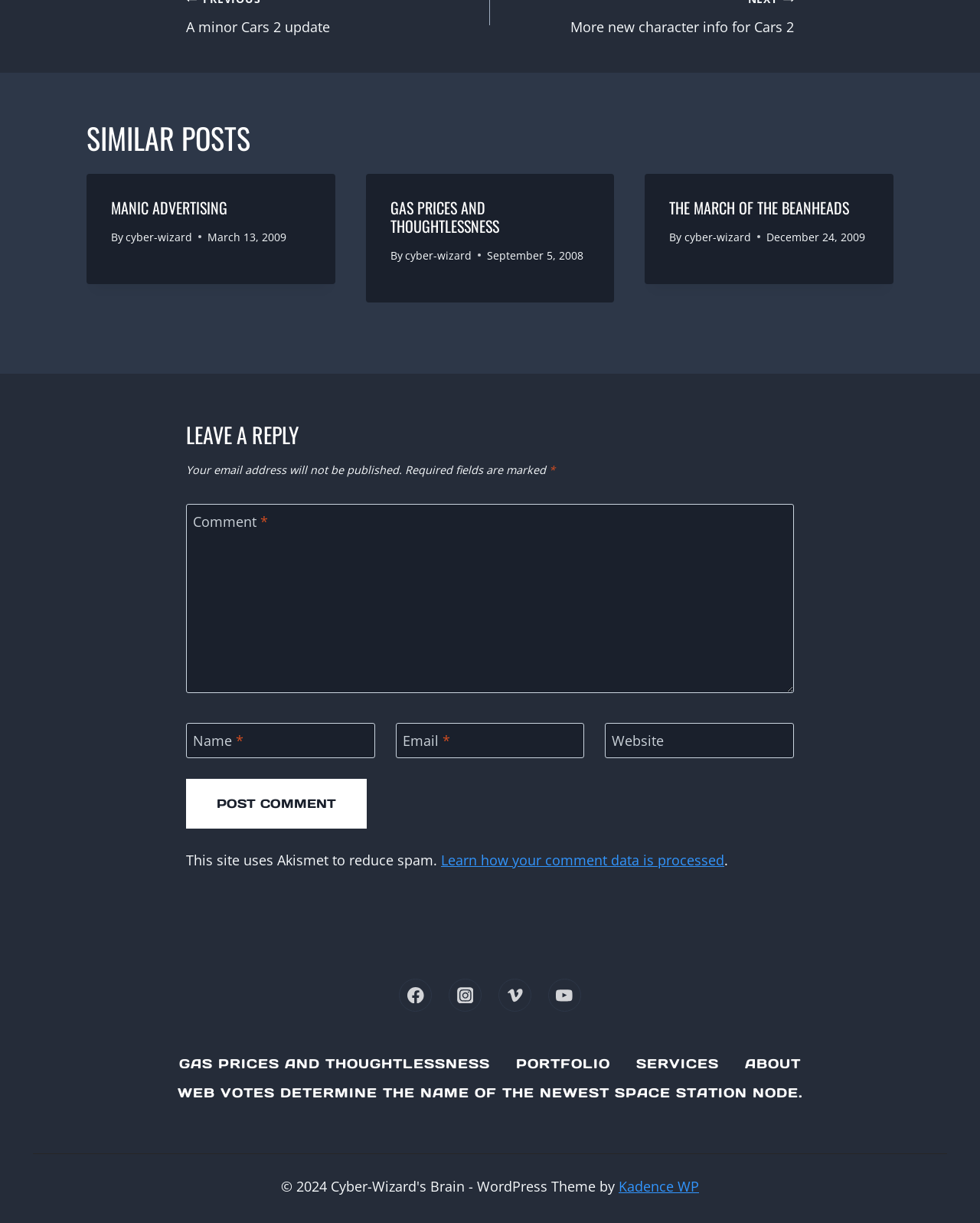Given the following UI element description: "Manic Advertising", find the bounding box coordinates in the webpage screenshot.

[0.113, 0.161, 0.232, 0.179]